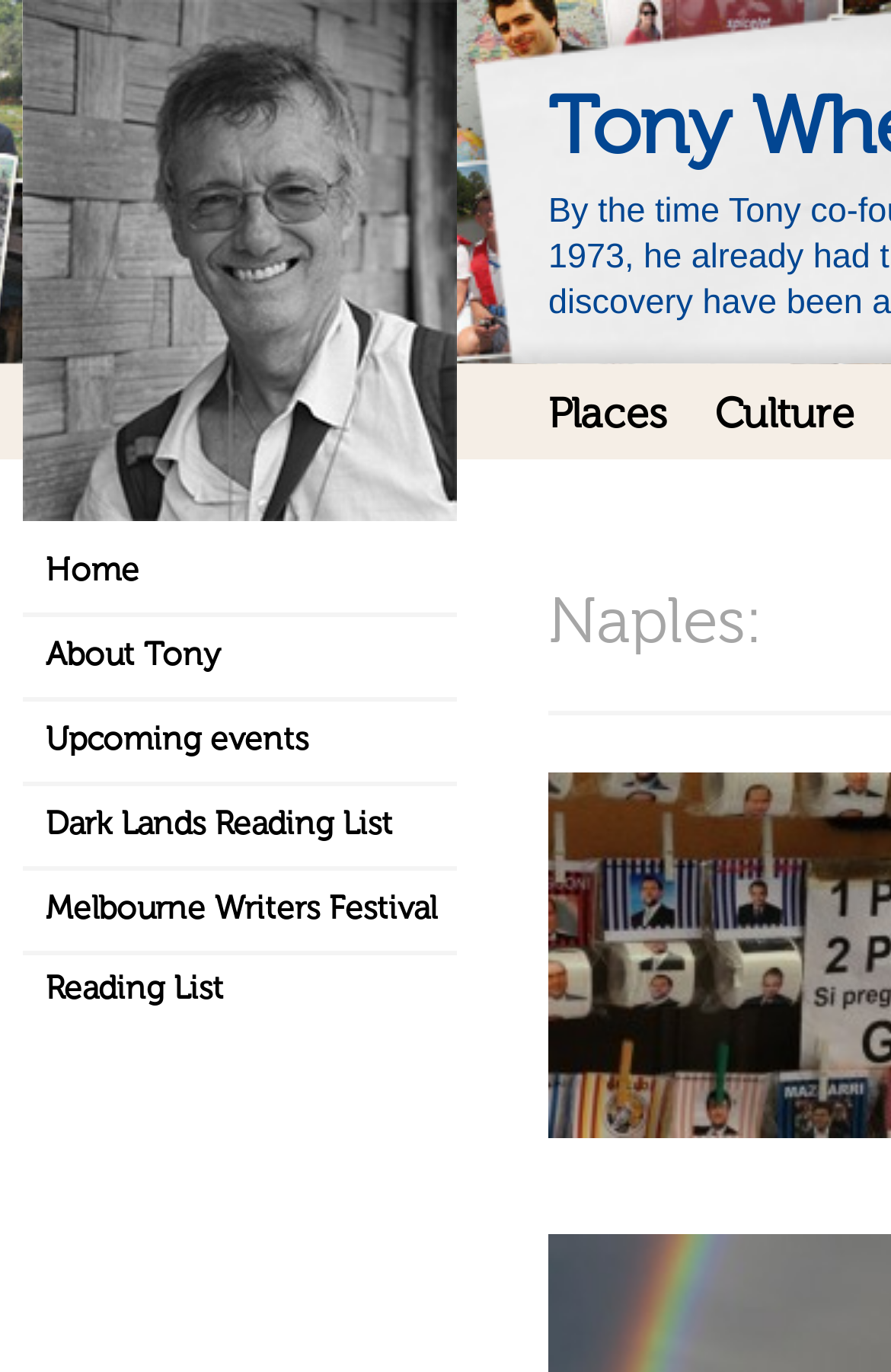Find the bounding box coordinates of the clickable area required to complete the following action: "go to Tony Wheeler's Travels".

[0.026, 0.0, 0.513, 0.38]